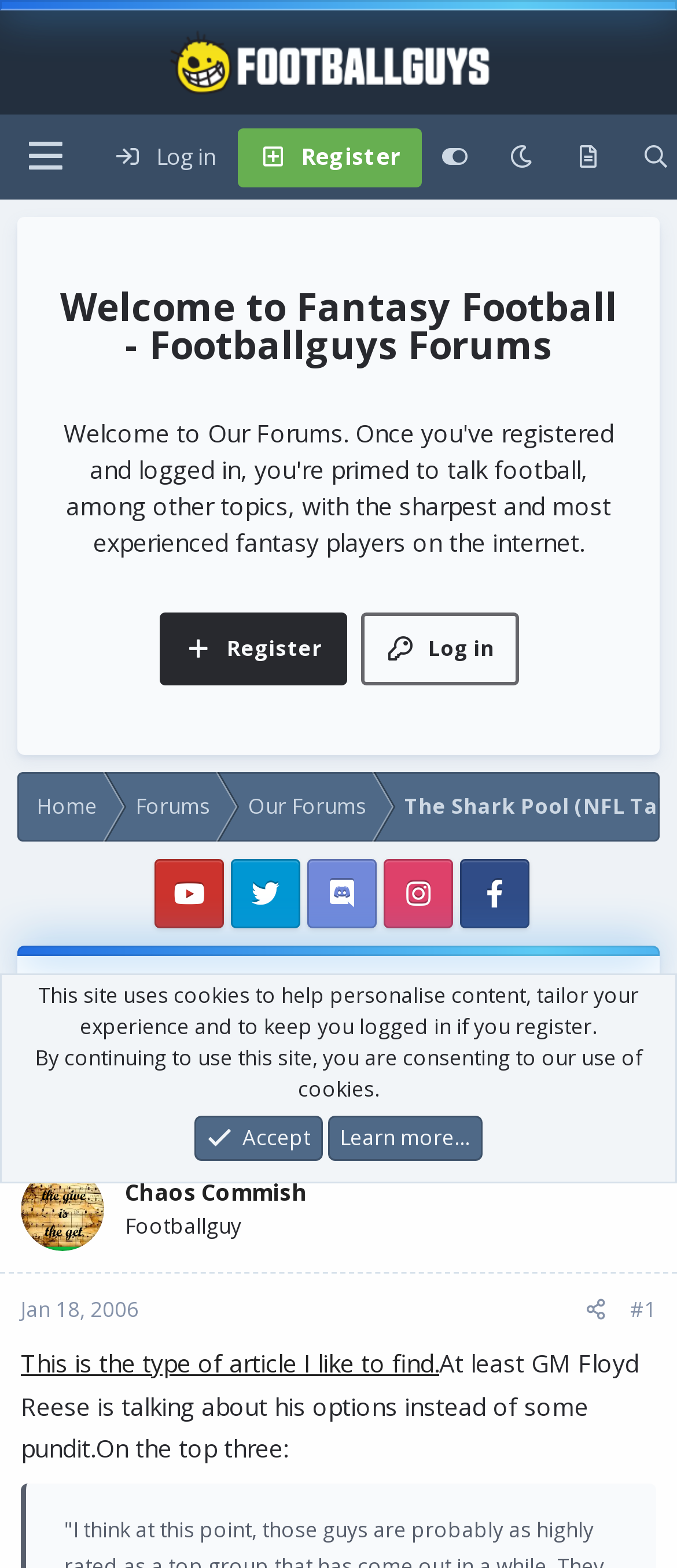What is the title of the article? Refer to the image and provide a one-word or short phrase answer.

Titans Draft Options-- Article